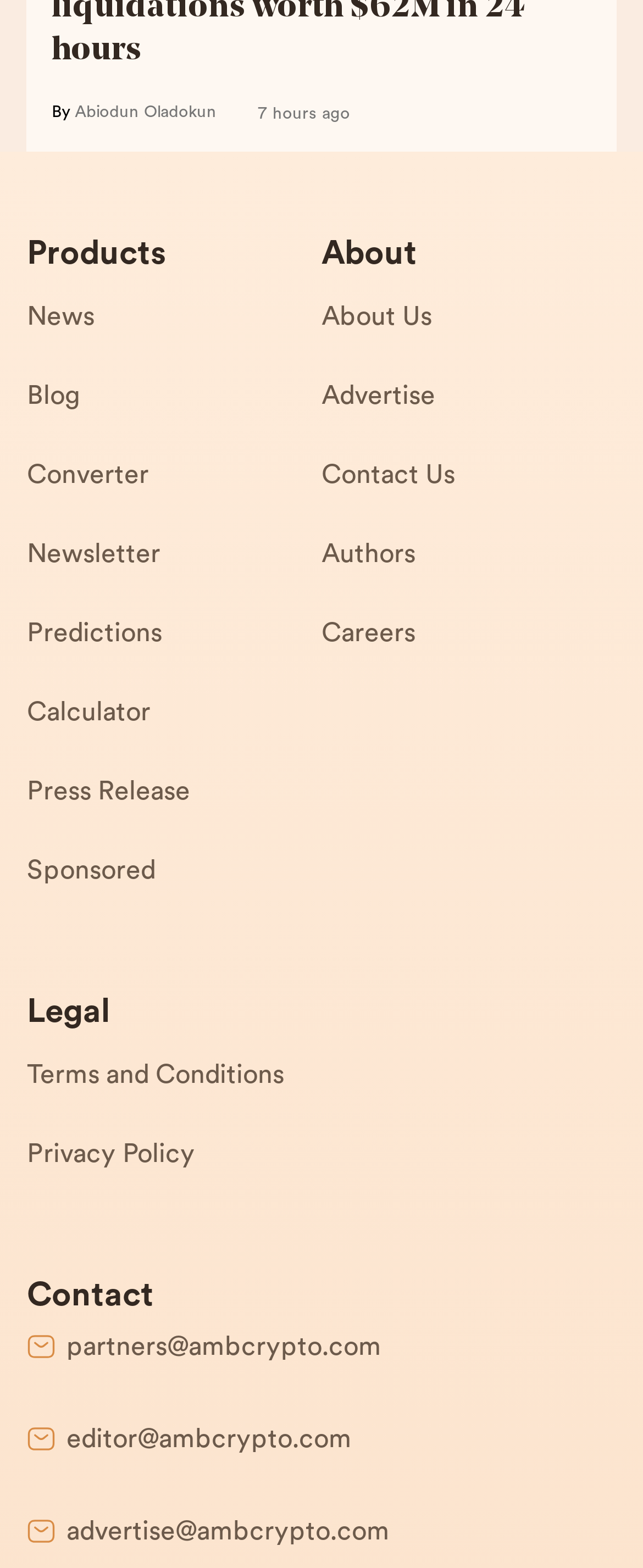Please provide the bounding box coordinates for the UI element as described: "Personalize". The coordinates must be four floats between 0 and 1, represented as [left, top, right, bottom].

None